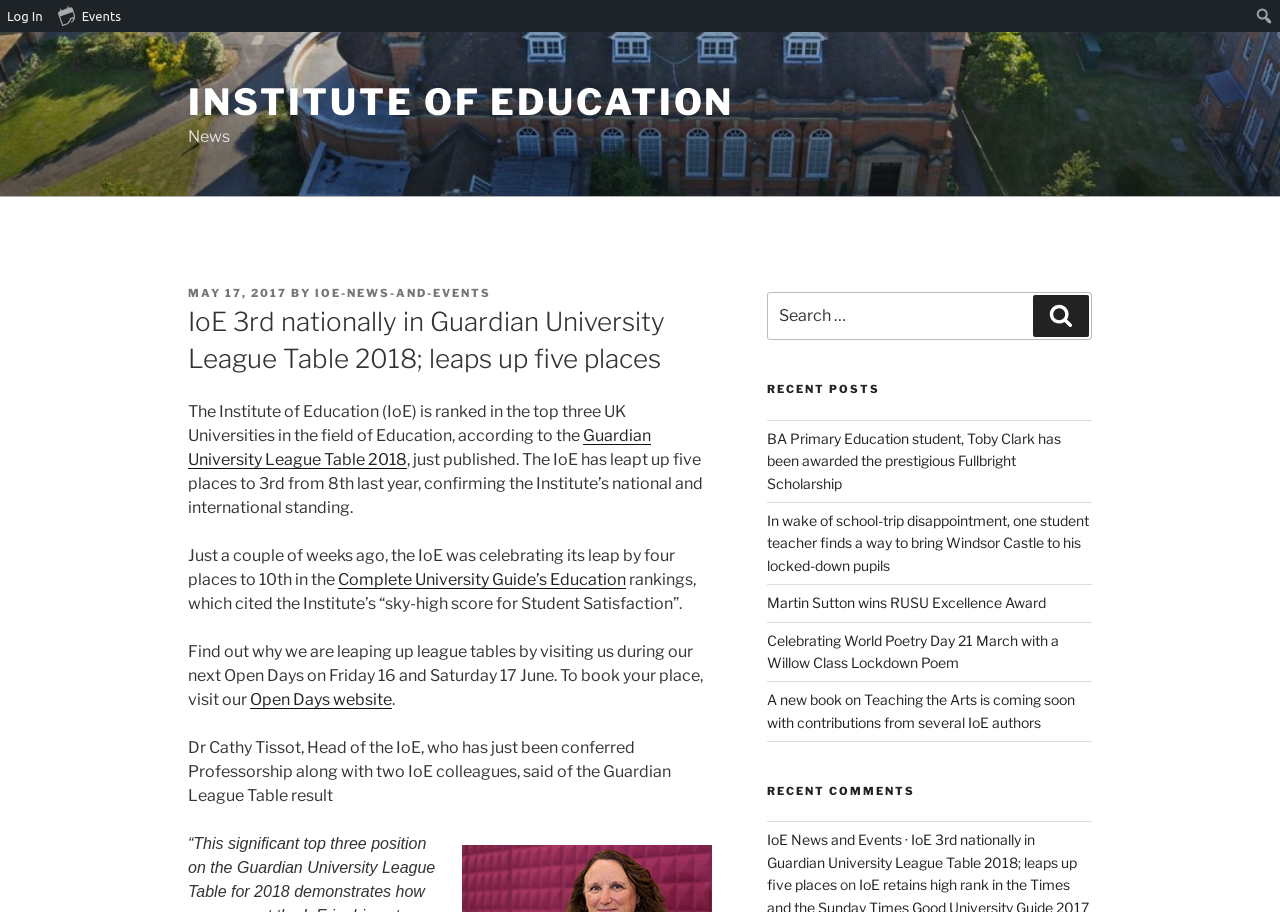Identify and extract the main heading of the webpage.

IoE 3rd nationally in Guardian University League Table 2018; leaps up five places